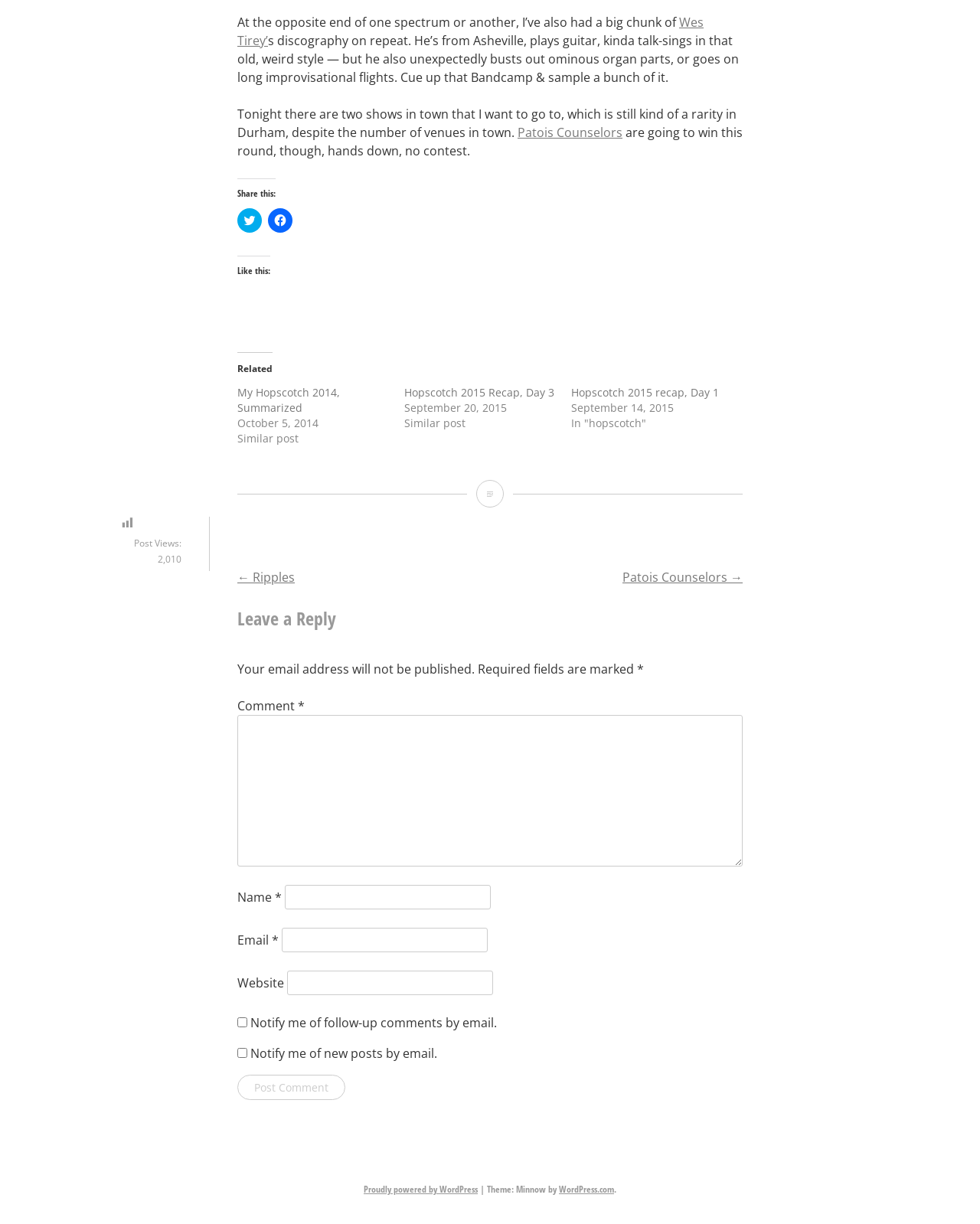Locate the bounding box of the user interface element based on this description: "← Ripples".

[0.242, 0.465, 0.301, 0.479]